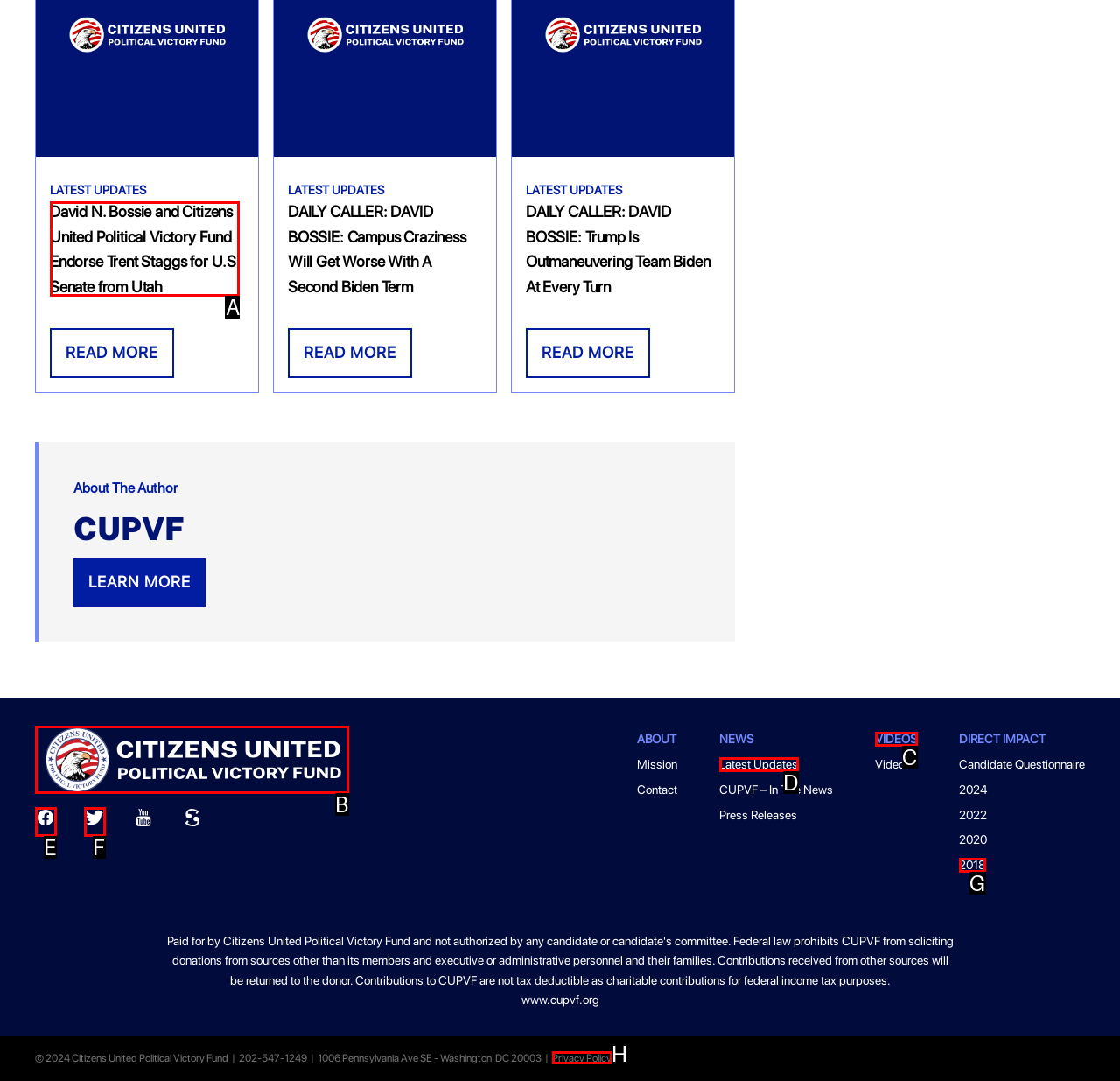Using the provided description: aria-label="Twitter", select the most fitting option and return its letter directly from the choices.

F